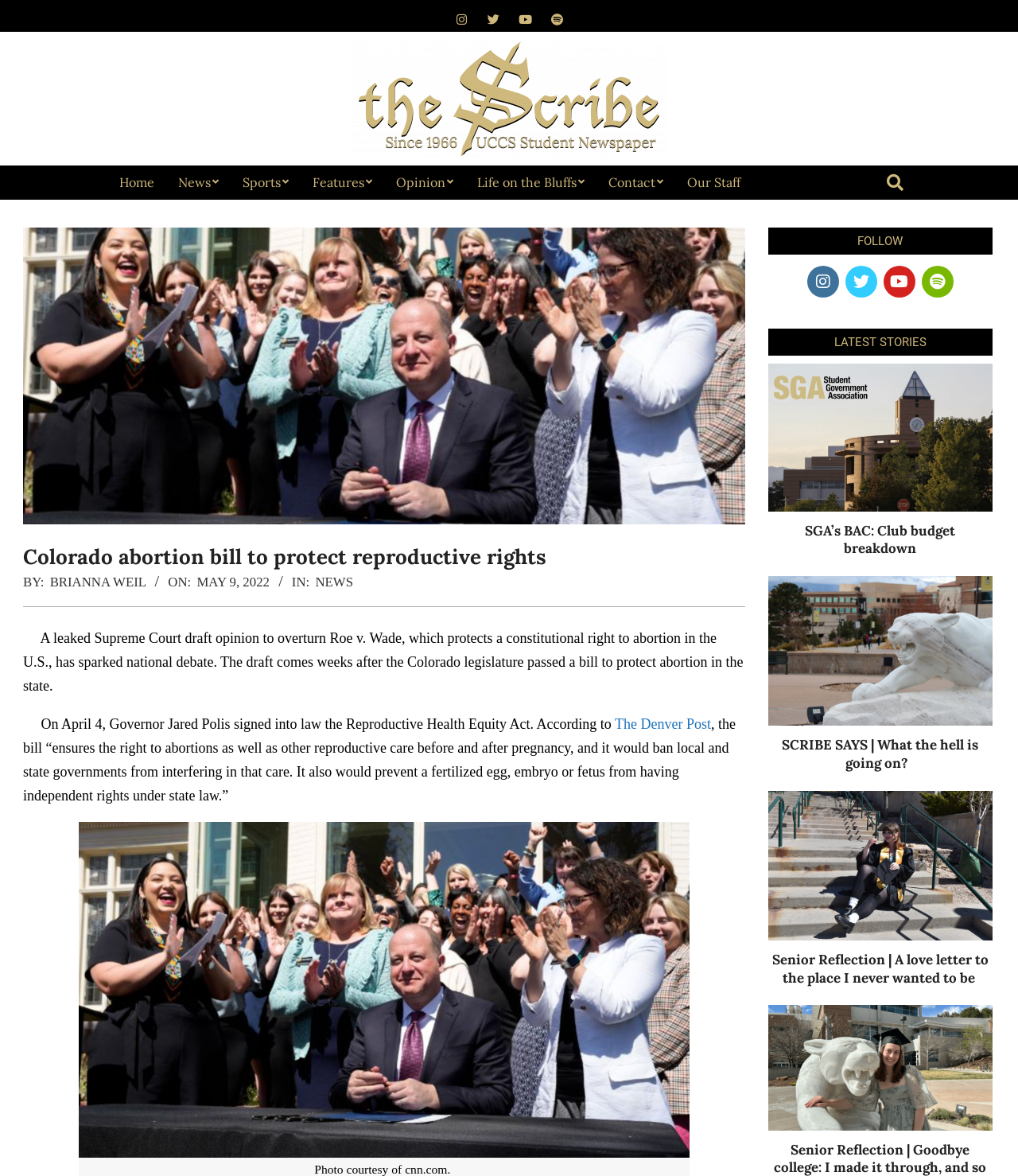Locate the bounding box coordinates of the element to click to perform the following action: 'Search for a term'. The coordinates should be given as four float values between 0 and 1, in the form of [left, top, right, bottom].

[0.866, 0.142, 0.905, 0.156]